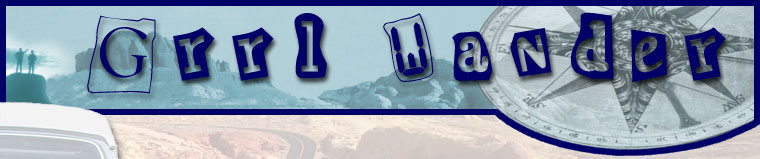What is the tone of the font used in the header?
Please give a detailed and elaborate answer to the question.

The font used in the header is described as playful and artistic, emphasizing creativity and exploration, which suggests that the tone of the font is youthful and adventurous.